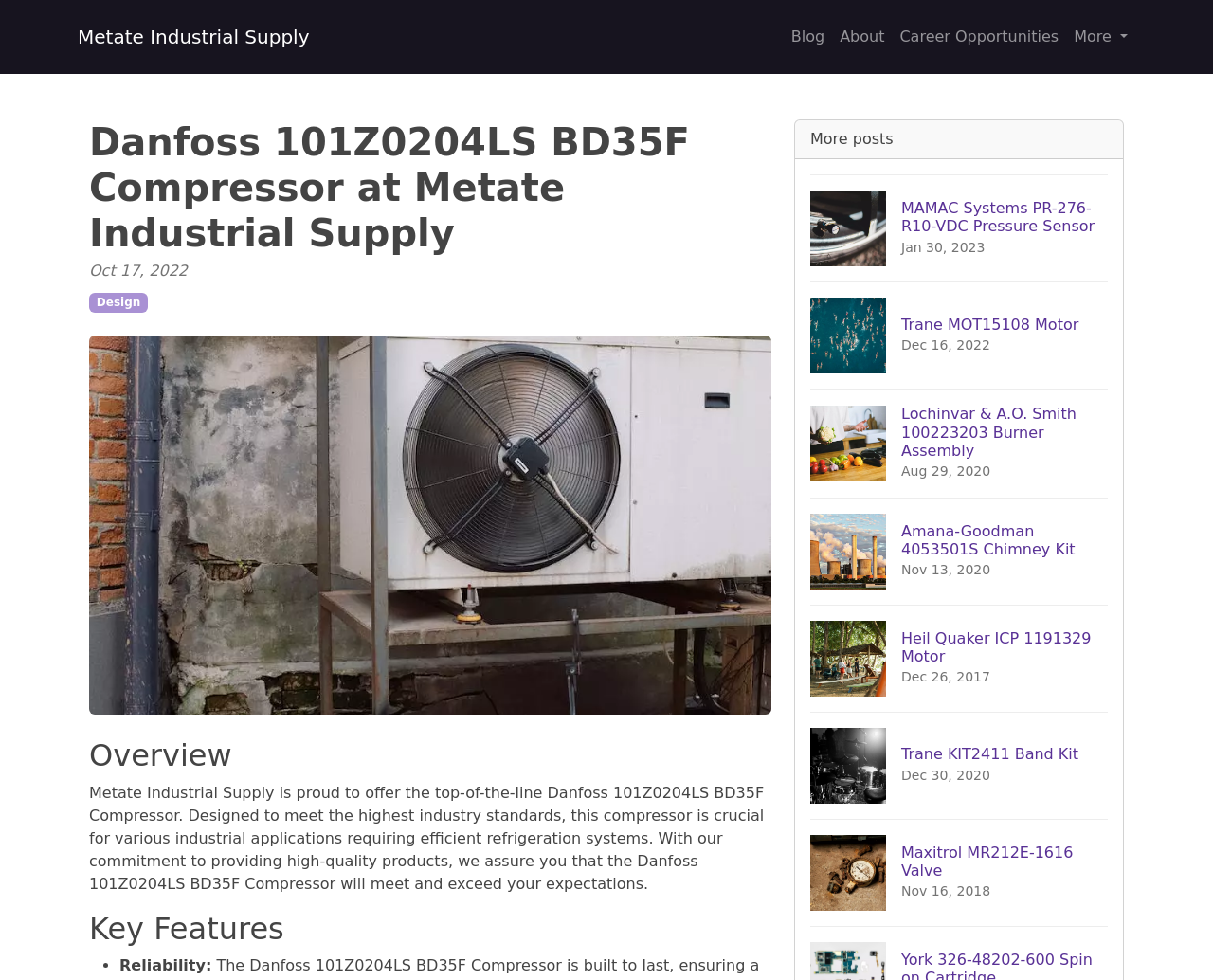Locate the headline of the webpage and generate its content.

Danfoss 101Z0204LS BD35F Compressor at Metate Industrial Supply